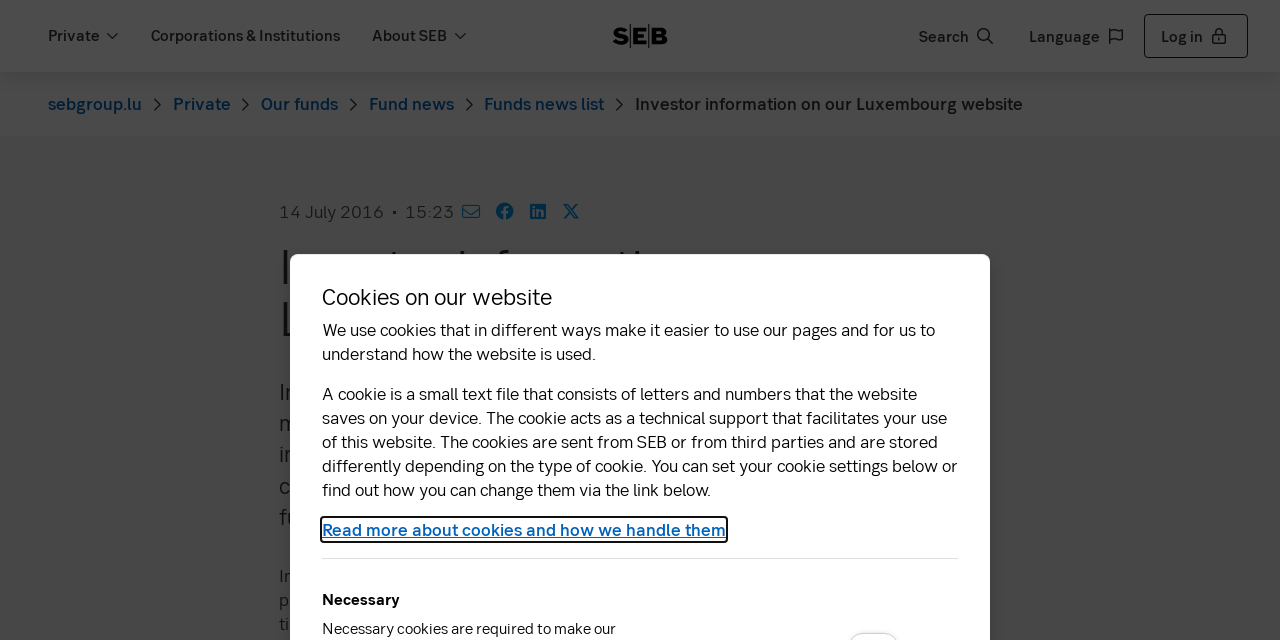Identify the coordinates of the bounding box for the element described below: "Funds news list". Return the coordinates as four float numbers between 0 and 1: [left, top, right, bottom].

[0.378, 0.144, 0.472, 0.181]